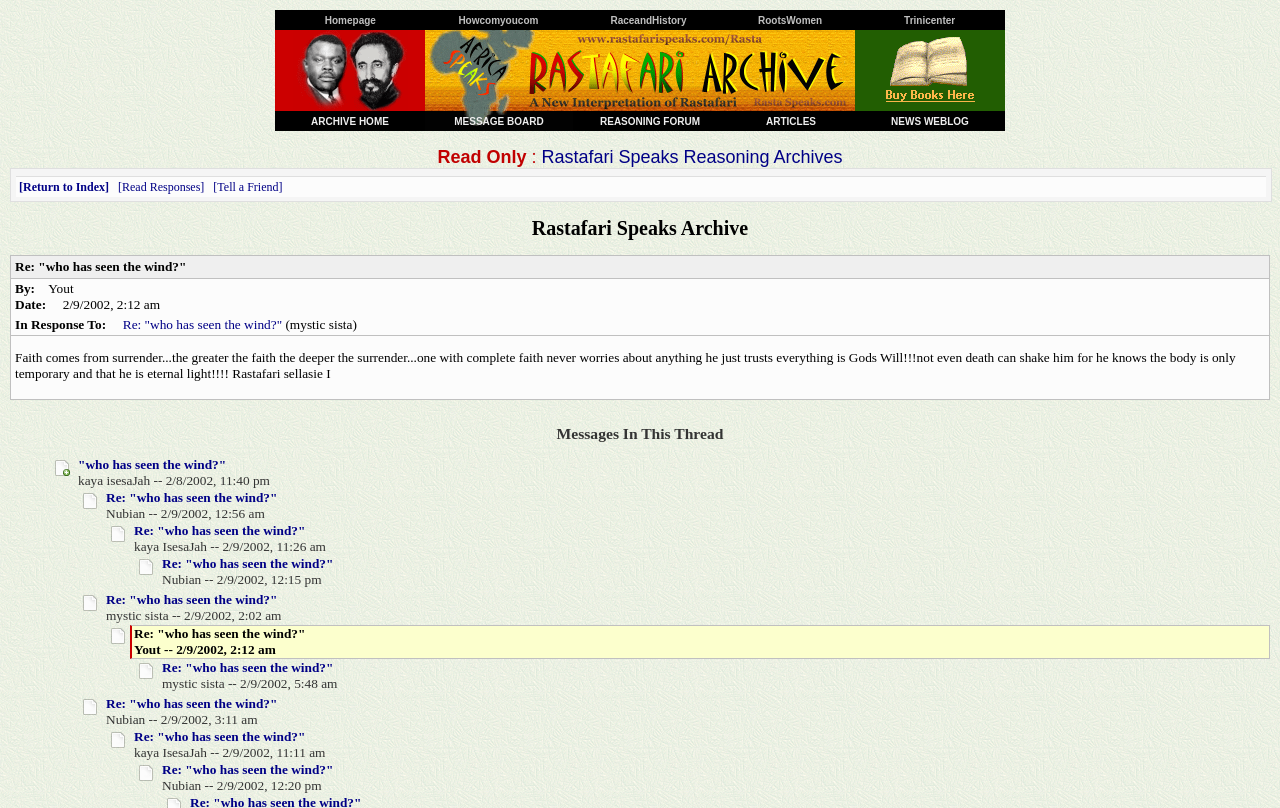Pinpoint the bounding box coordinates of the element you need to click to execute the following instruction: "Click on Homepage". The bounding box should be represented by four float numbers between 0 and 1, in the format [left, top, right, bottom].

[0.254, 0.014, 0.294, 0.033]